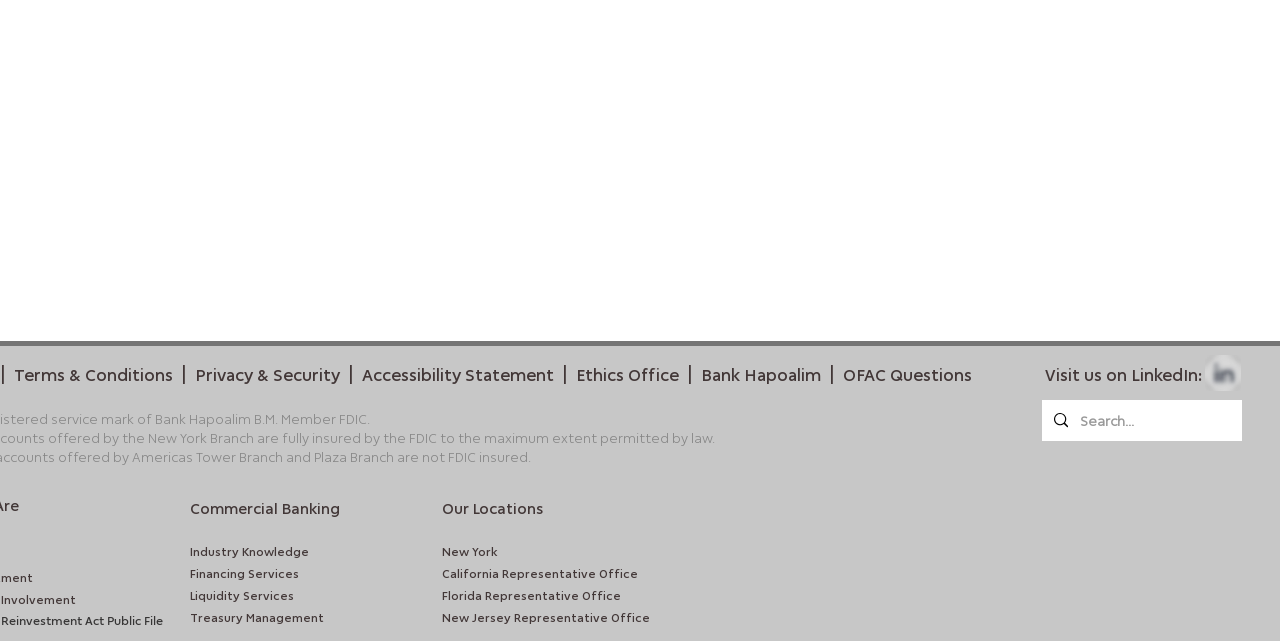Locate the bounding box coordinates of the clickable region necessary to complete the following instruction: "Explore New York location". Provide the coordinates in the format of four float numbers between 0 and 1, i.e., [left, top, right, bottom].

[0.345, 0.847, 0.388, 0.872]